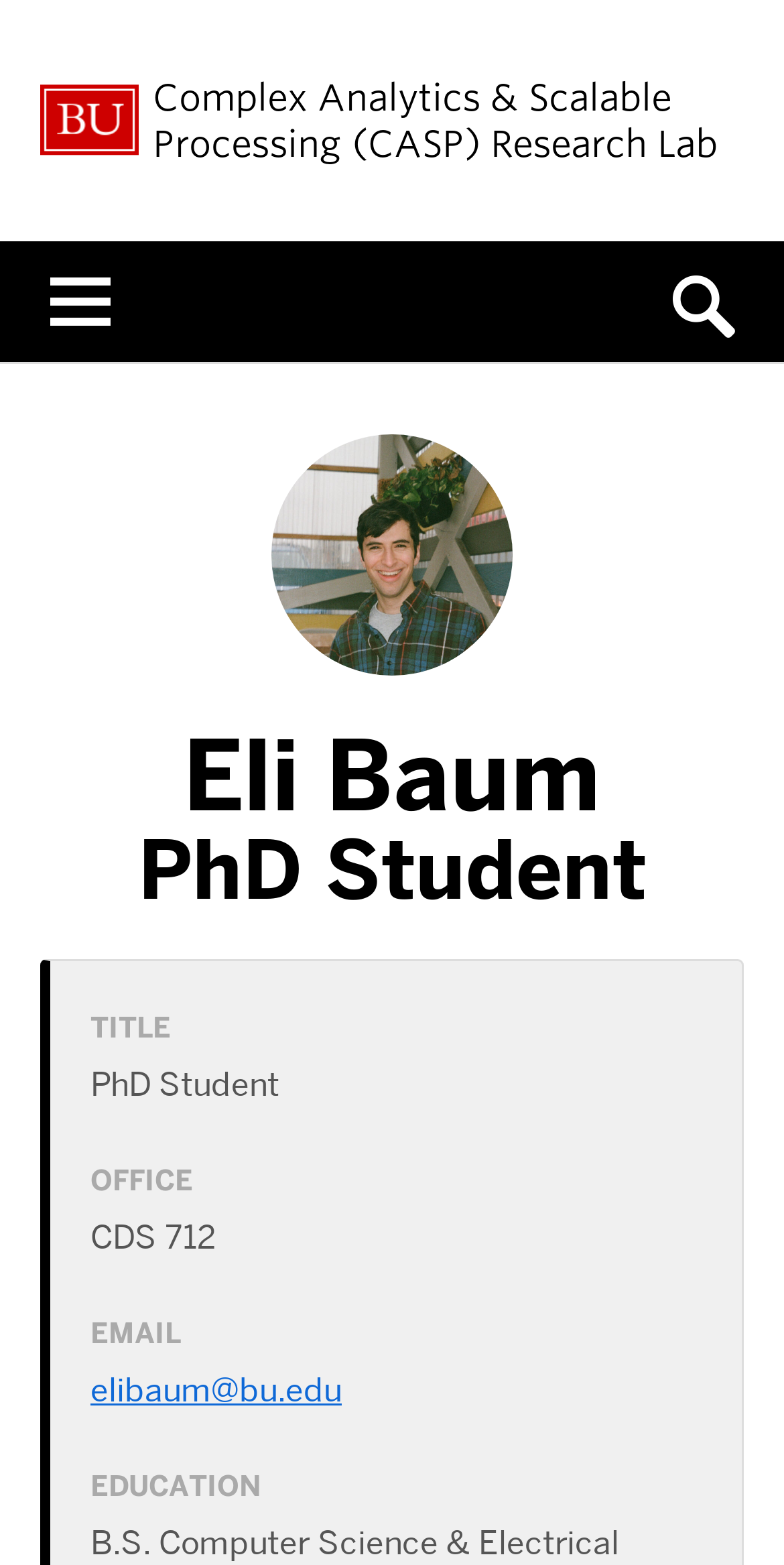What is the researcher's email address?
Provide a detailed and extensive answer to the question.

The researcher's email address is obtained from the link element 'elibaum@bu.edu' which is located below the 'EMAIL' label, indicating that it is the contact email address of the researcher.